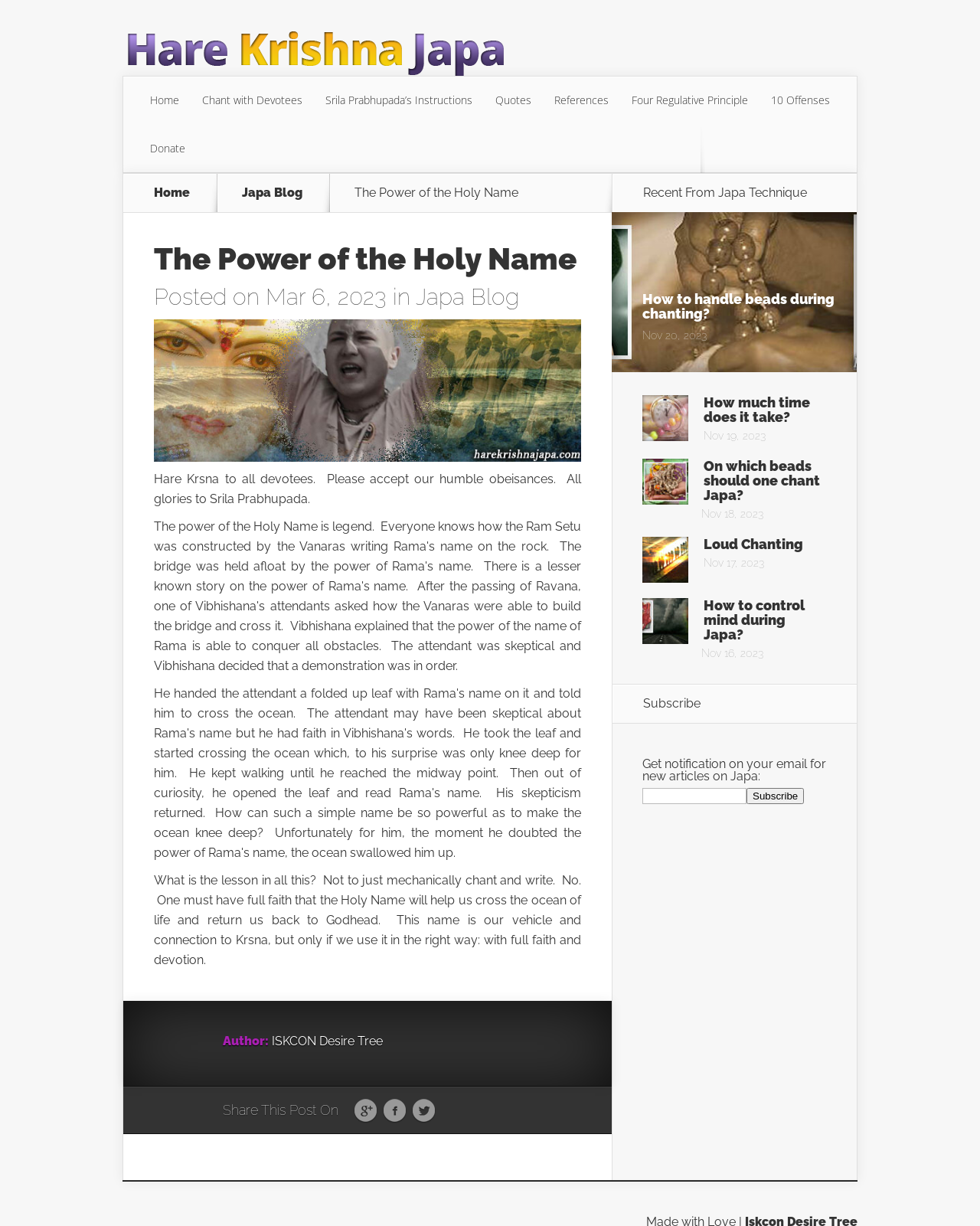What is the purpose of the textbox? From the image, respond with a single word or brief phrase.

Subscribe to newsletter